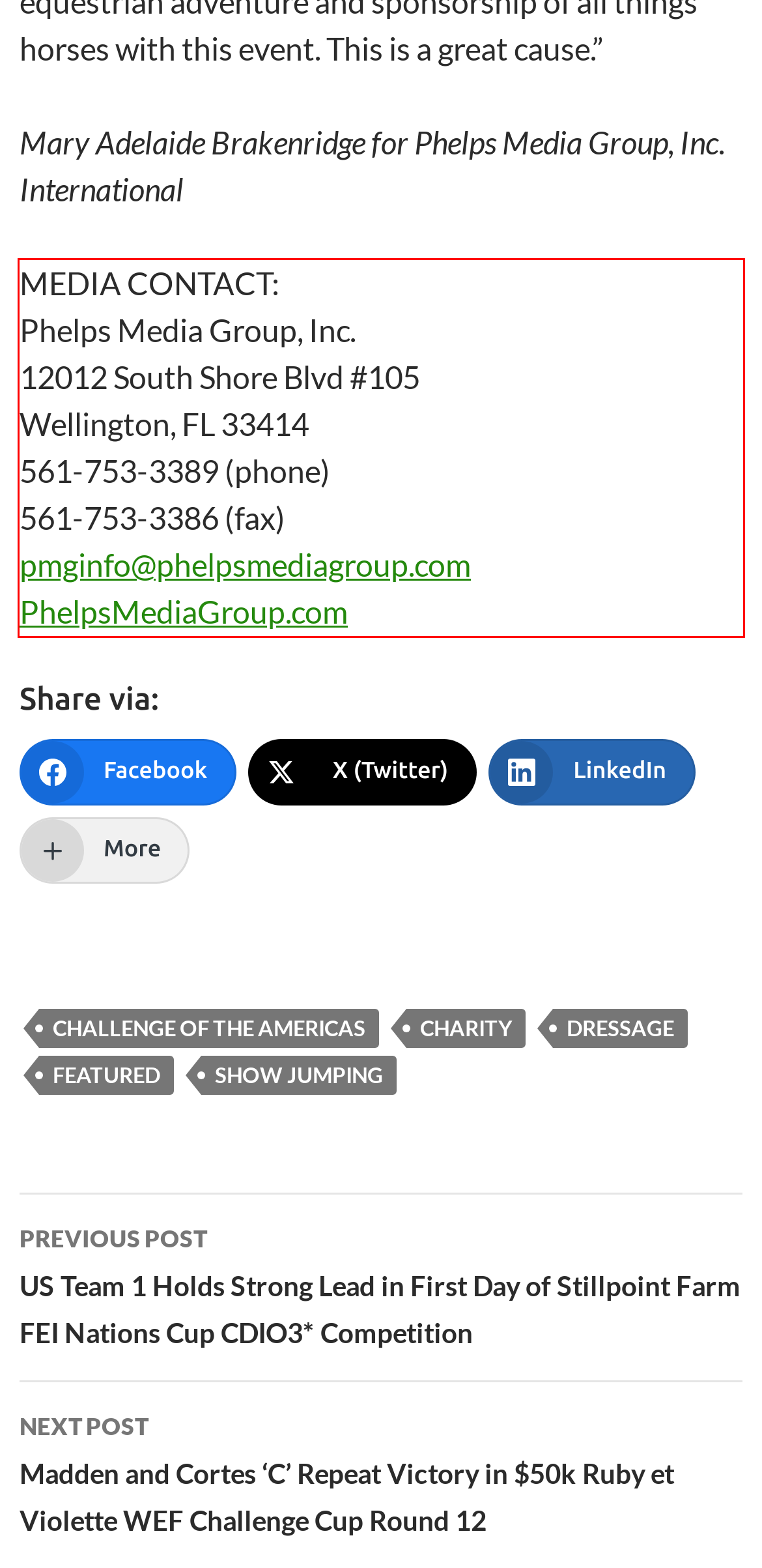Observe the screenshot of the webpage that includes a red rectangle bounding box. Conduct OCR on the content inside this red bounding box and generate the text.

MEDIA CONTACT: Phelps Media Group, Inc. 12012 South Shore Blvd #105 Wellington, FL 33414 561-753-3389 (phone) 561-753-3386 (fax) pmginfo@phelpsmediagroup.com PhelpsMediaGroup.com